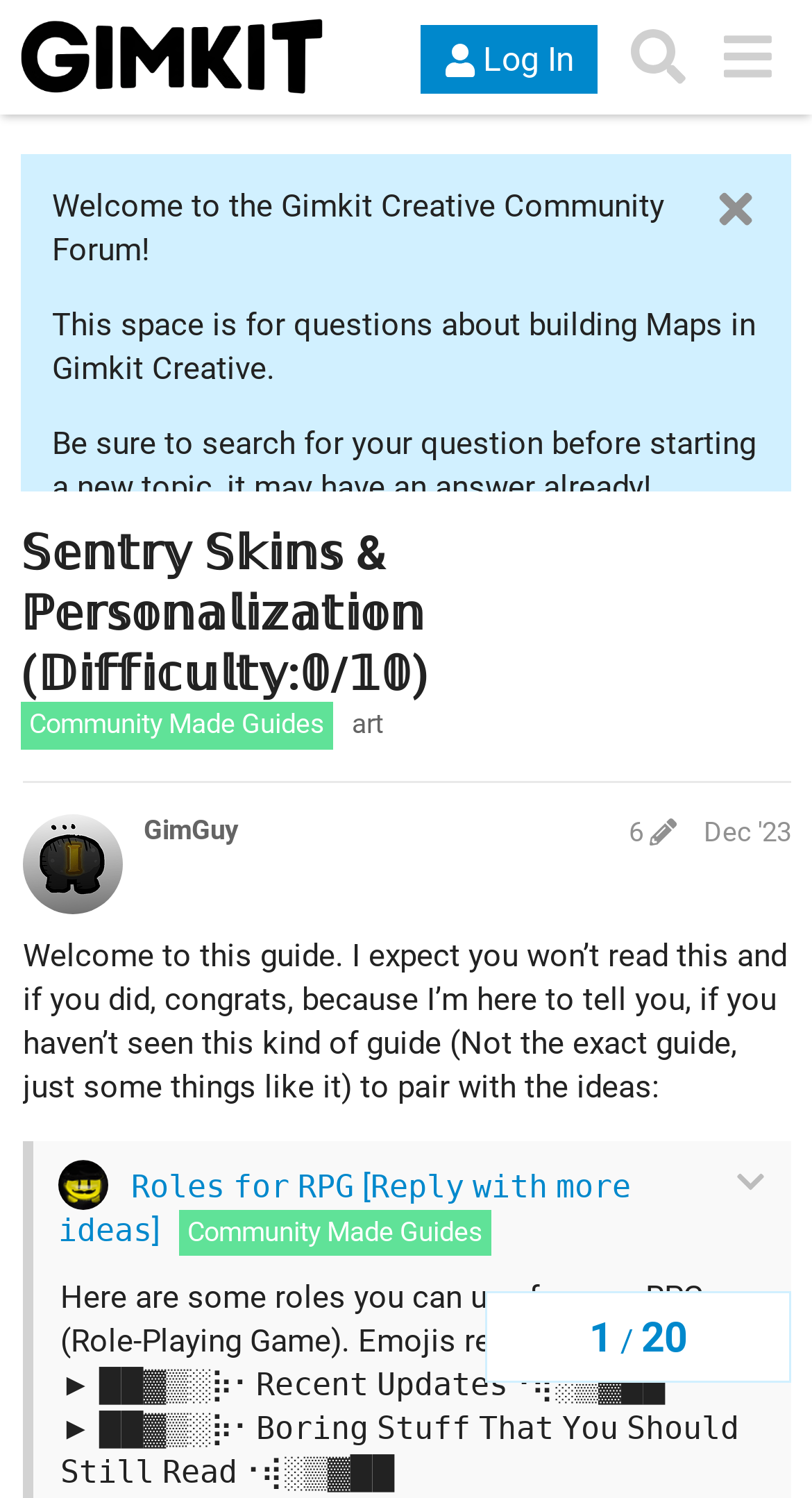What type of game is being discussed in the forum?
Examine the image and provide an in-depth answer to the question.

The forum is discussing RPG (Role-Playing Game) as evident from the link '𝚁𝚘𝚕𝚎𝚜 𝚏𝚘𝚛 𝚁𝙿𝙶' and the mention of roles for RPG.